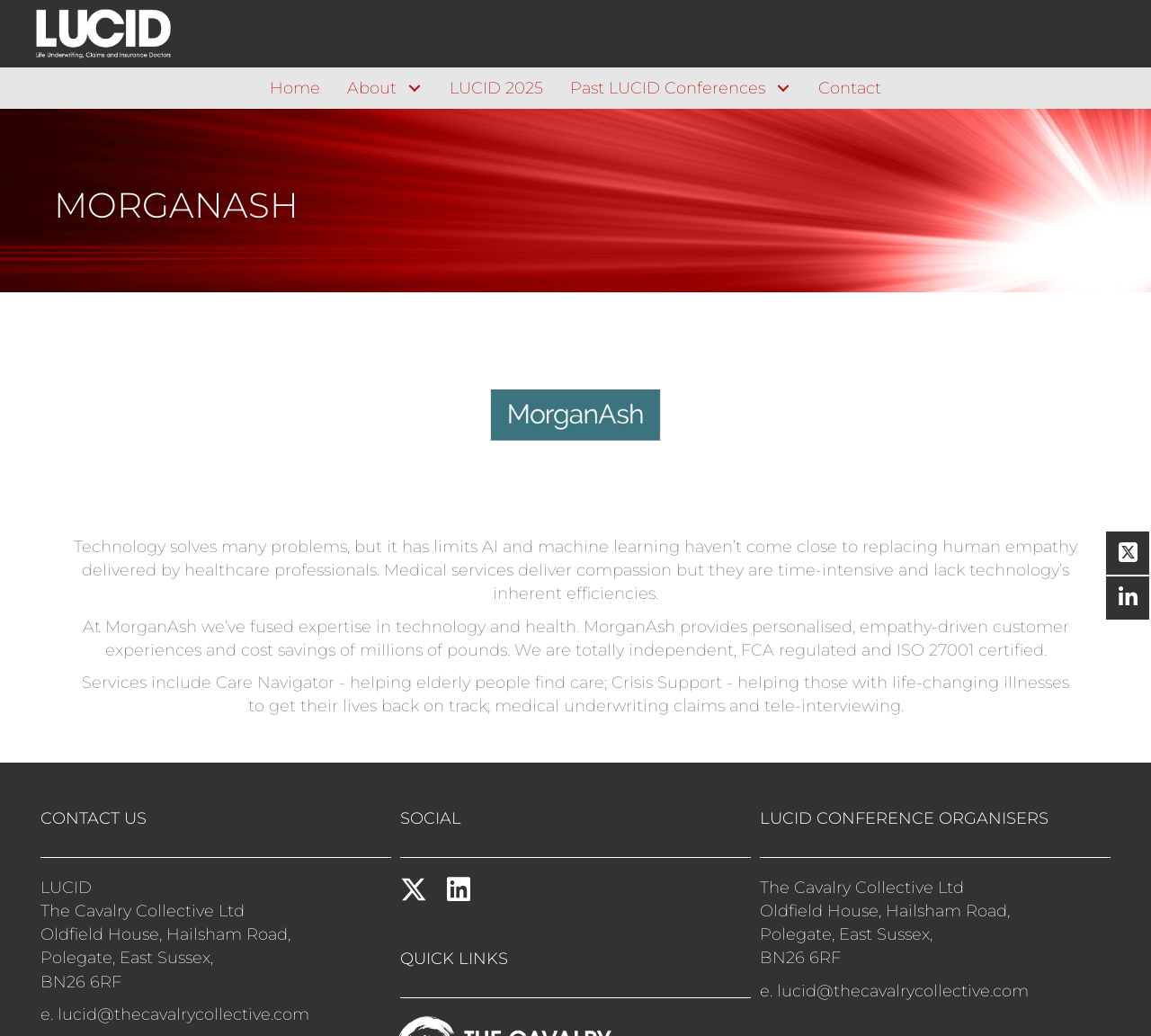What is the purpose of MorganAsh?
Using the visual information, answer the question in a single word or phrase.

Provide personalised customer experiences